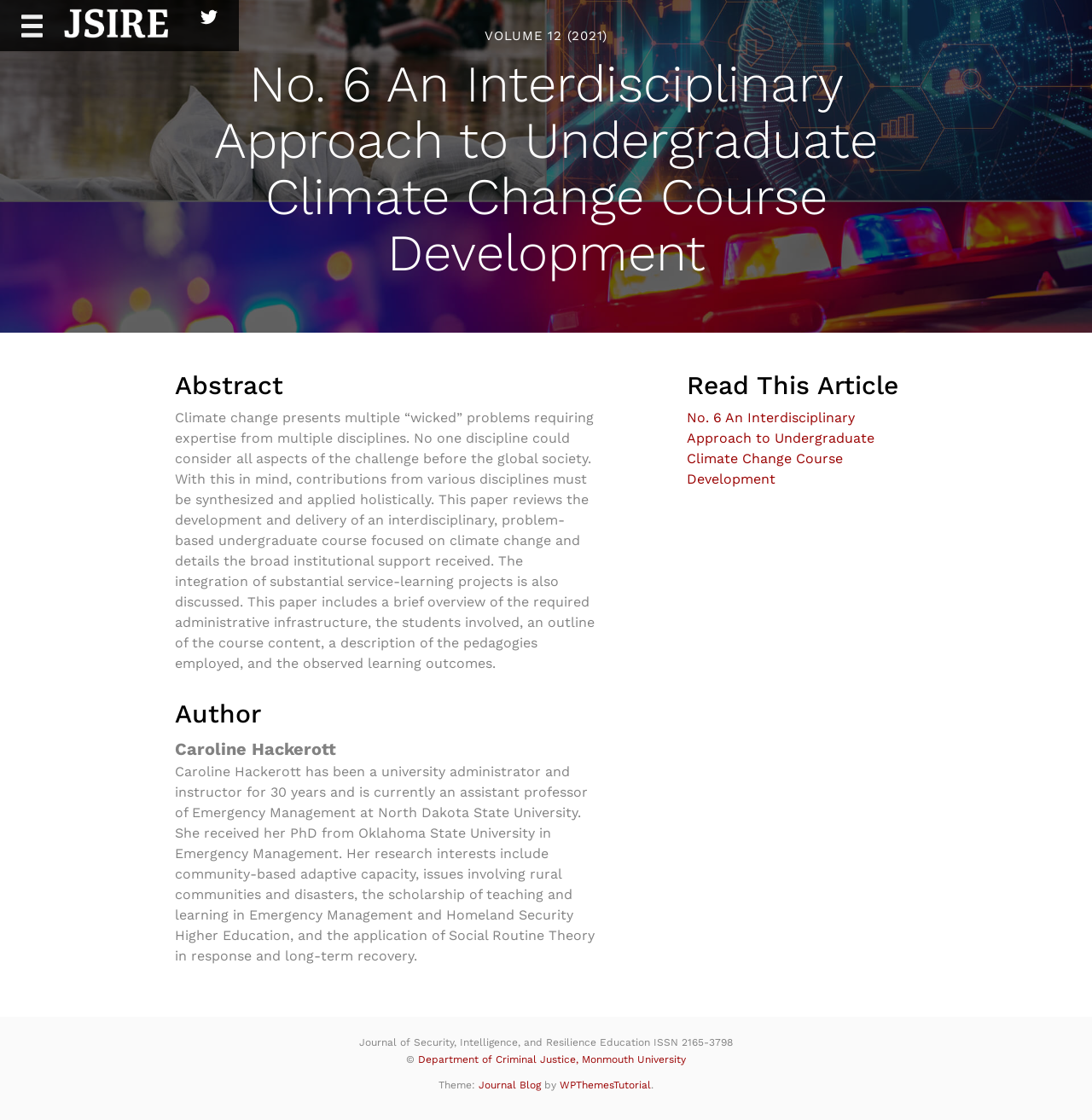Who is the author of the article?
Give a single word or phrase answer based on the content of the image.

Caroline Hackerott